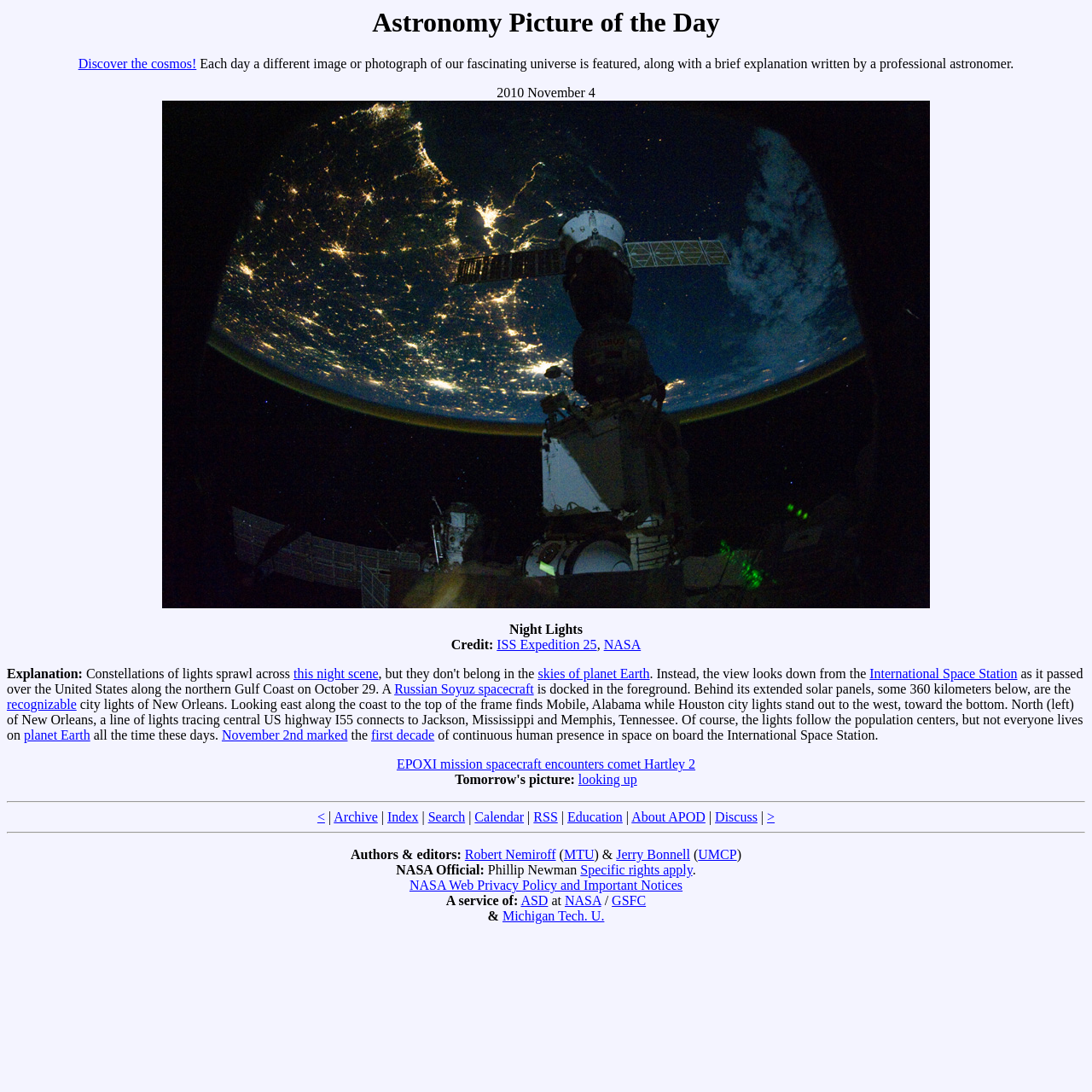What is the location of the city lights in the image?
Please elaborate on the answer to the question with detailed information.

The location of the city lights in the image can be found in the StaticText element with the text 'city lights of New Orleans' at coordinates [0.489, 0.625, 0.981, 0.638].